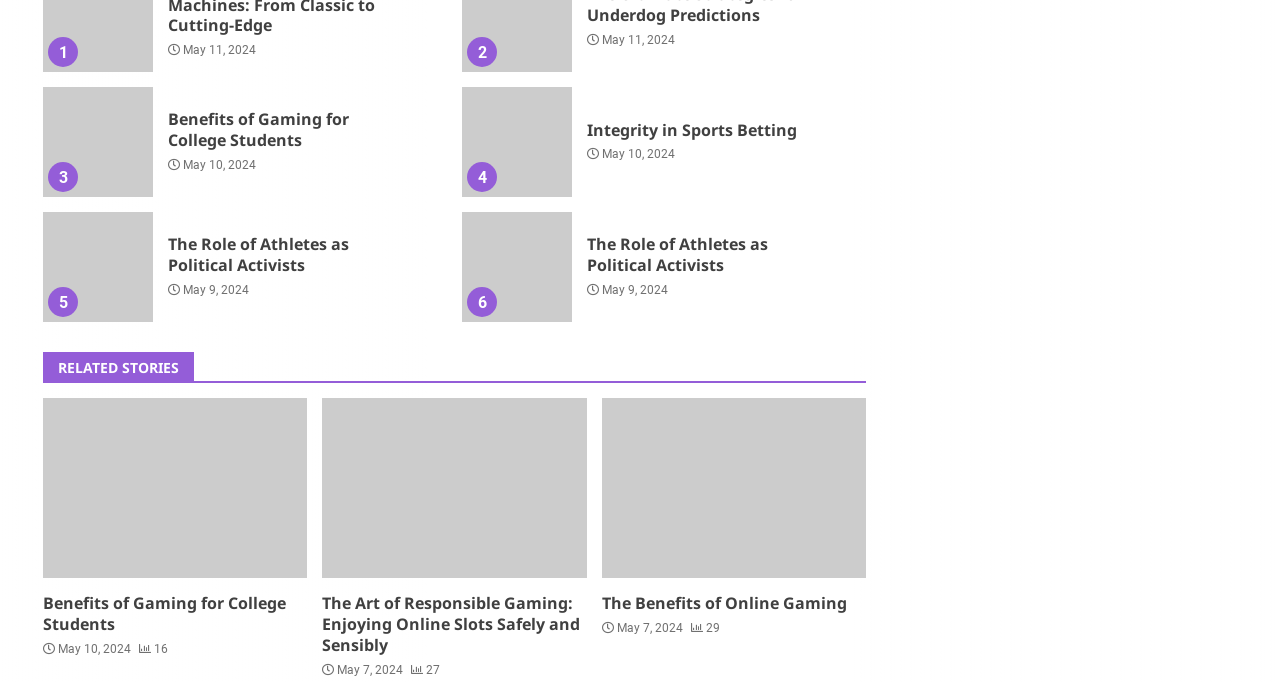What is the title of the first article in the list?
Kindly offer a detailed explanation using the data available in the image.

I looked at the first link and heading in the list and found that the title of the first article is 'Benefits of Gaming for College Students'.